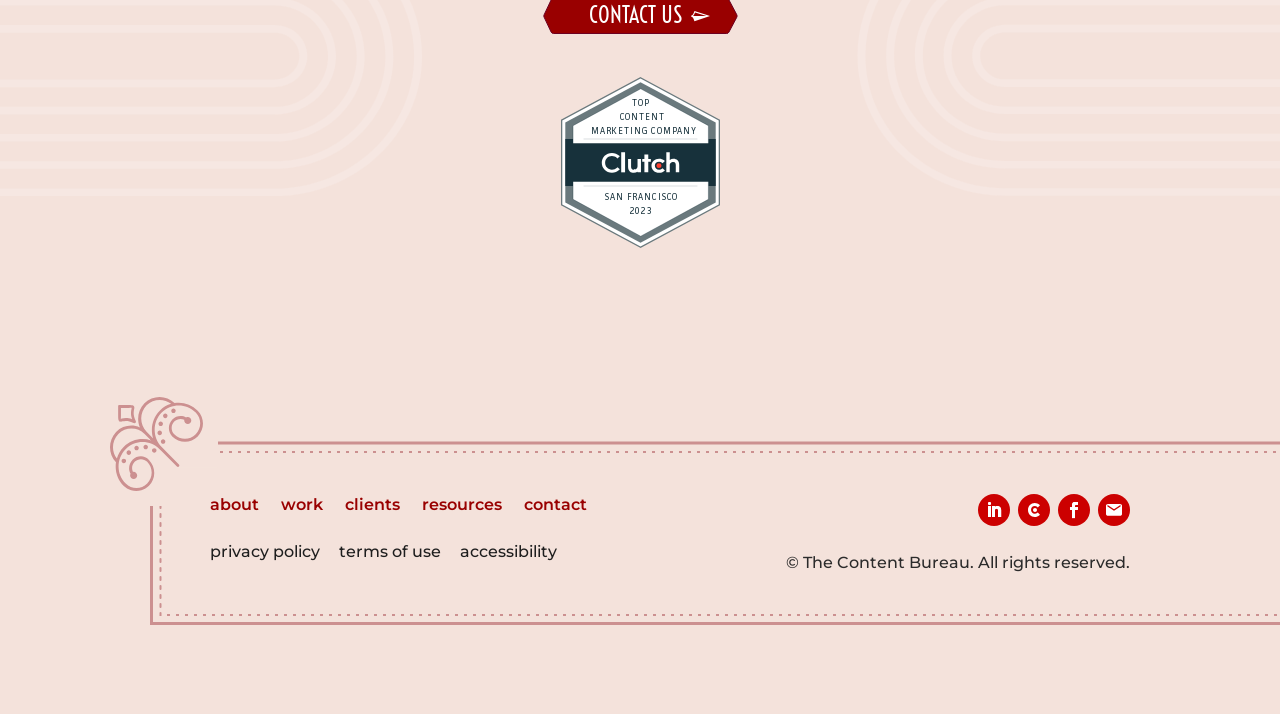Identify the bounding box coordinates of the region that needs to be clicked to carry out this instruction: "read privacy policy". Provide these coordinates as four float numbers ranging from 0 to 1, i.e., [left, top, right, bottom].

[0.164, 0.757, 0.25, 0.791]